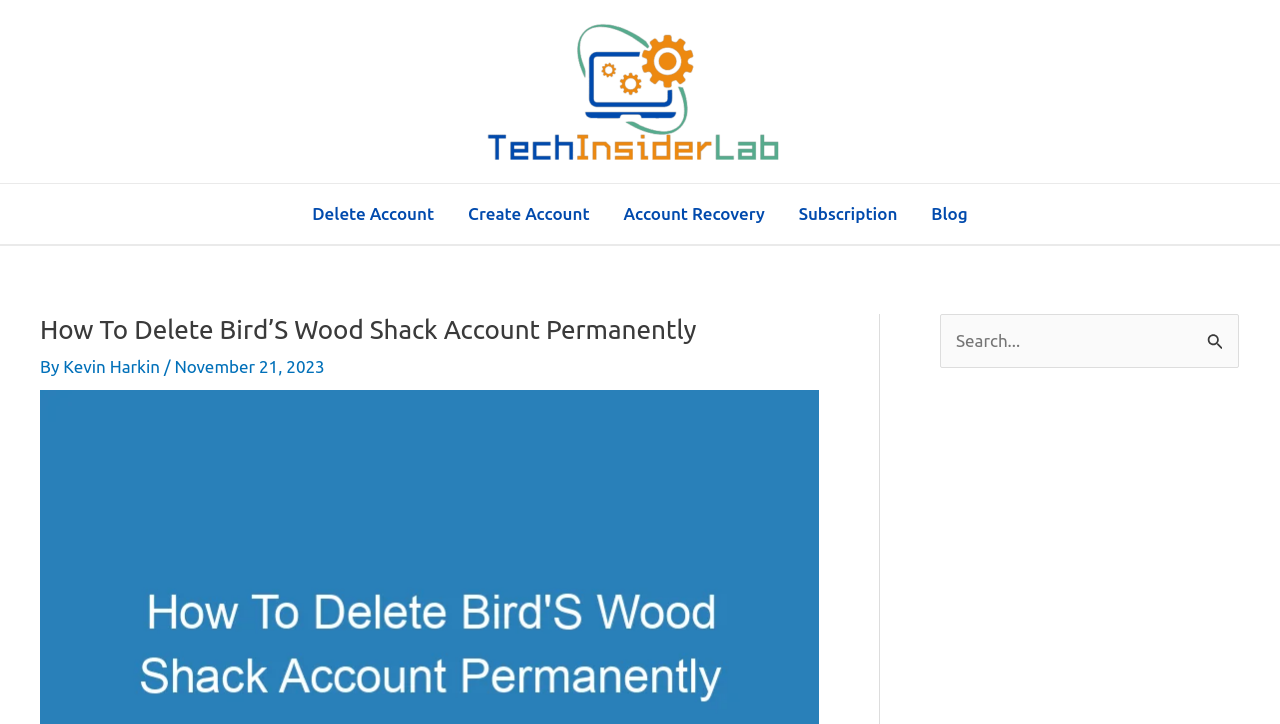Produce a meticulous description of the webpage.

The webpage is about deleting a Bird's Wood Shack account permanently, as indicated by the title "How To Delete Bird'S Wood Shack Account Permanently - Tech Insider Lab". At the top left corner, there is a logo of Tech Insider Lab, accompanied by a navigation menu with links to various sections, including "Delete Account", "Create Account", "Account Recovery", "Subscription", and "Blog". 

Below the navigation menu, there is a heading that repeats the title of the webpage. The author of the article, Kevin Harkin, is credited below the heading, along with the date of publication, November 21, 2023.

On the right side of the webpage, there is a search bar with a placeholder text "Search for:" and a search submit button. The search bar is accompanied by a small icon.

There are no images on the main content area of the webpage, but there are two icons: one is the Tech Insider Lab logo at the top left corner, and the other is a small icon next to the search submit button.